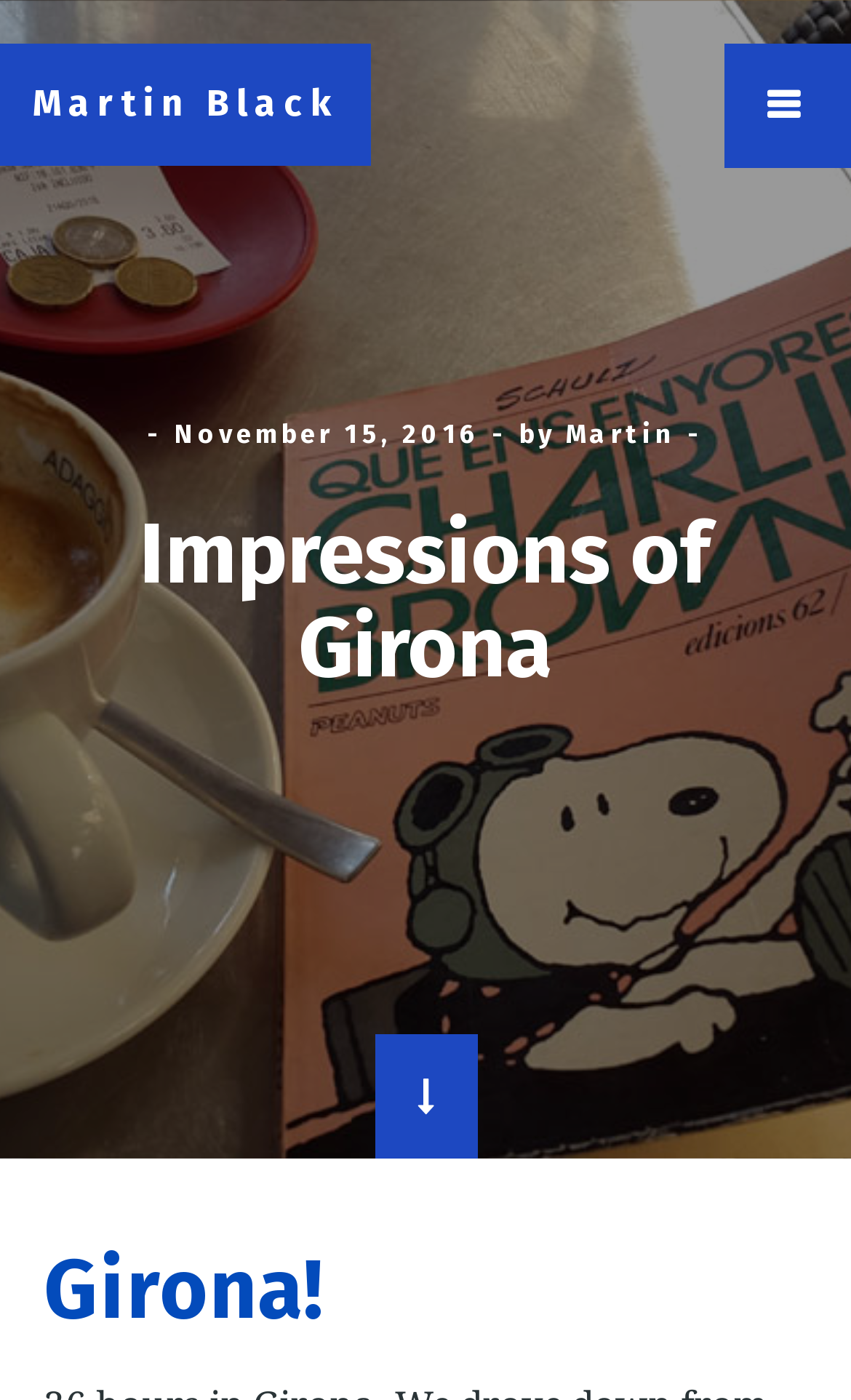Who is the author of the post?
Based on the image content, provide your answer in one word or a short phrase.

Martin